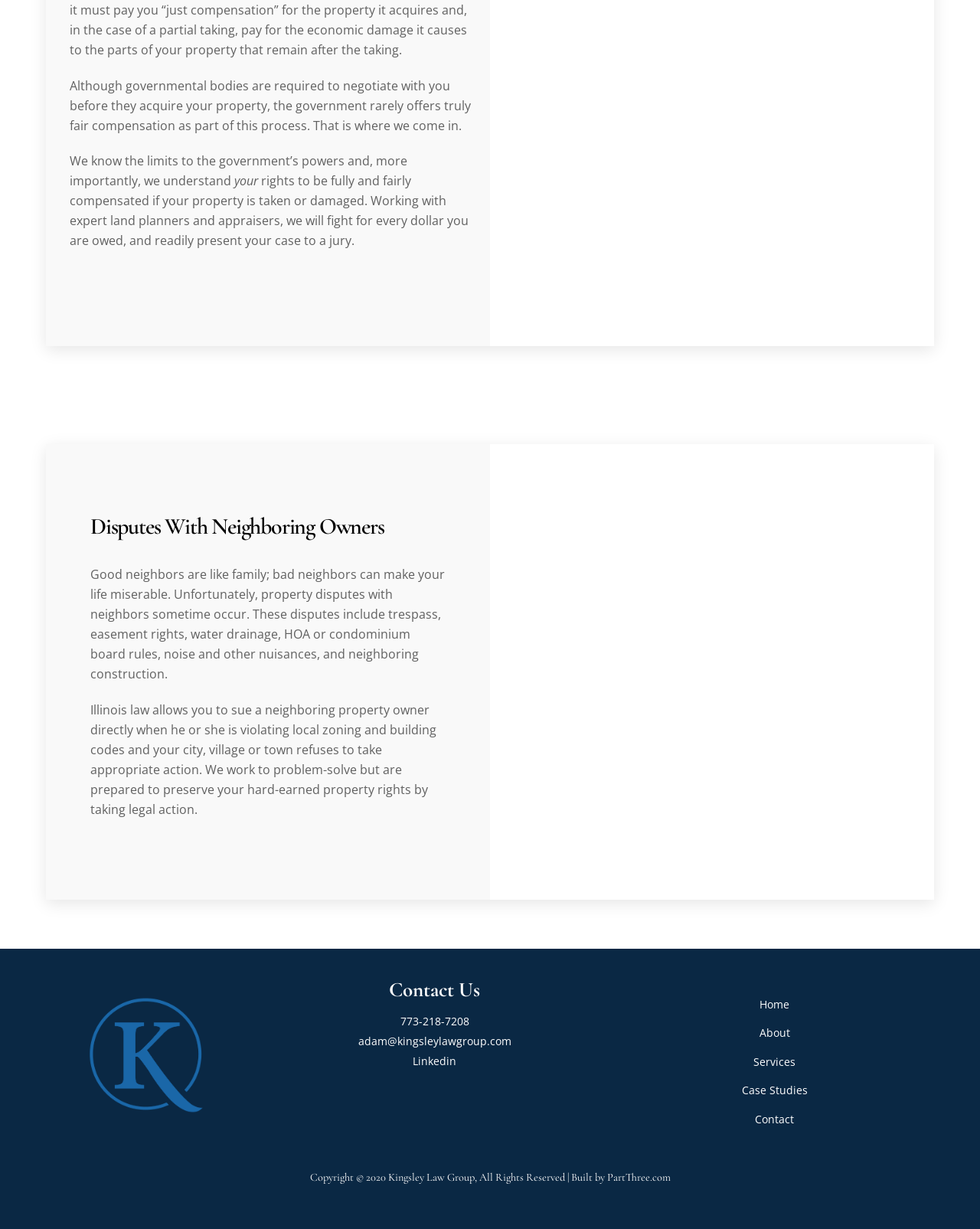Determine the bounding box coordinates of the clickable element to complete this instruction: "Check Copyright information". Provide the coordinates in the format of four float numbers between 0 and 1, [left, top, right, bottom].

[0.316, 0.952, 0.619, 0.963]